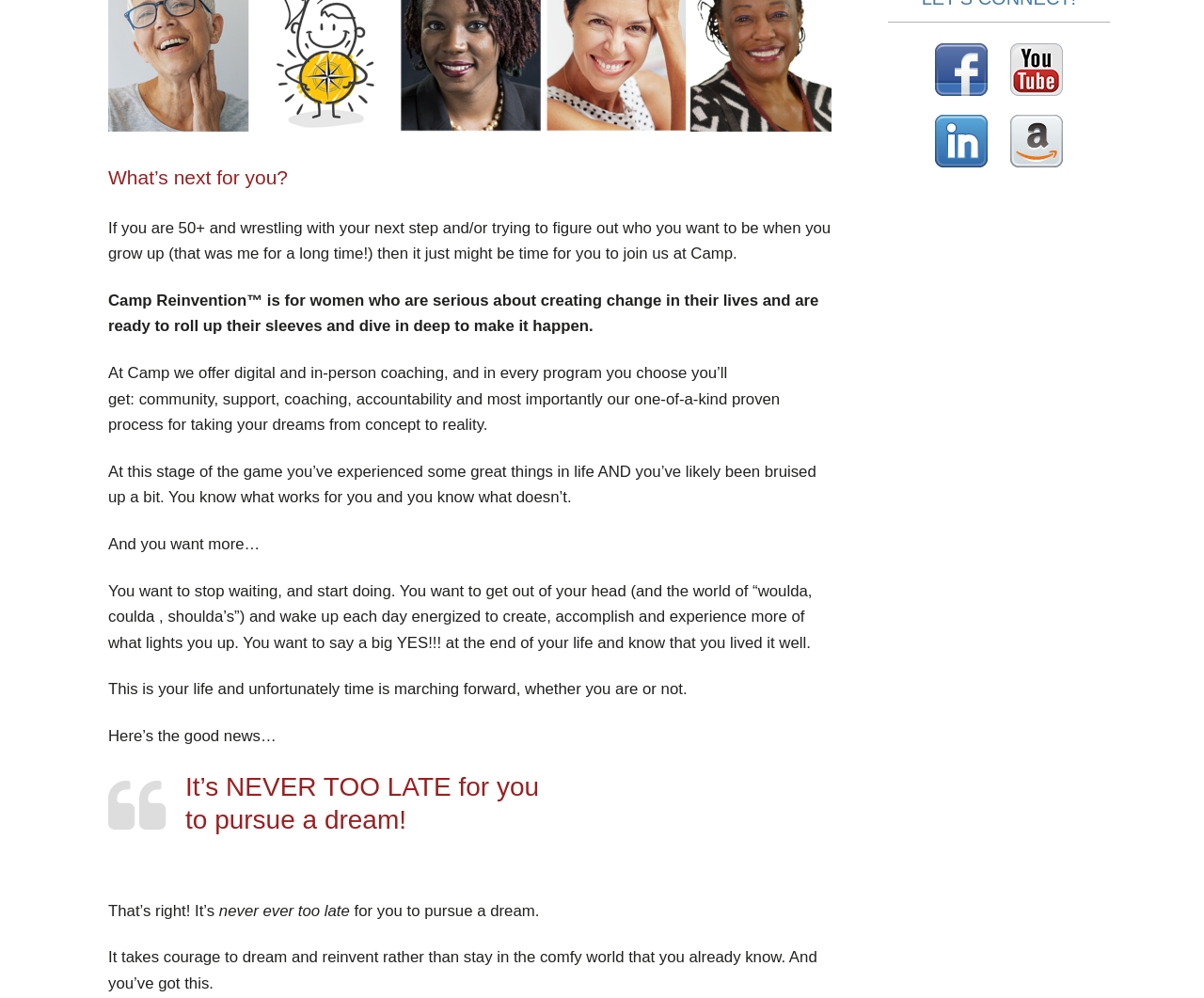Find and provide the bounding box coordinates for the UI element described with: "alt="YouTube"".

[0.839, 0.041, 0.882, 0.059]